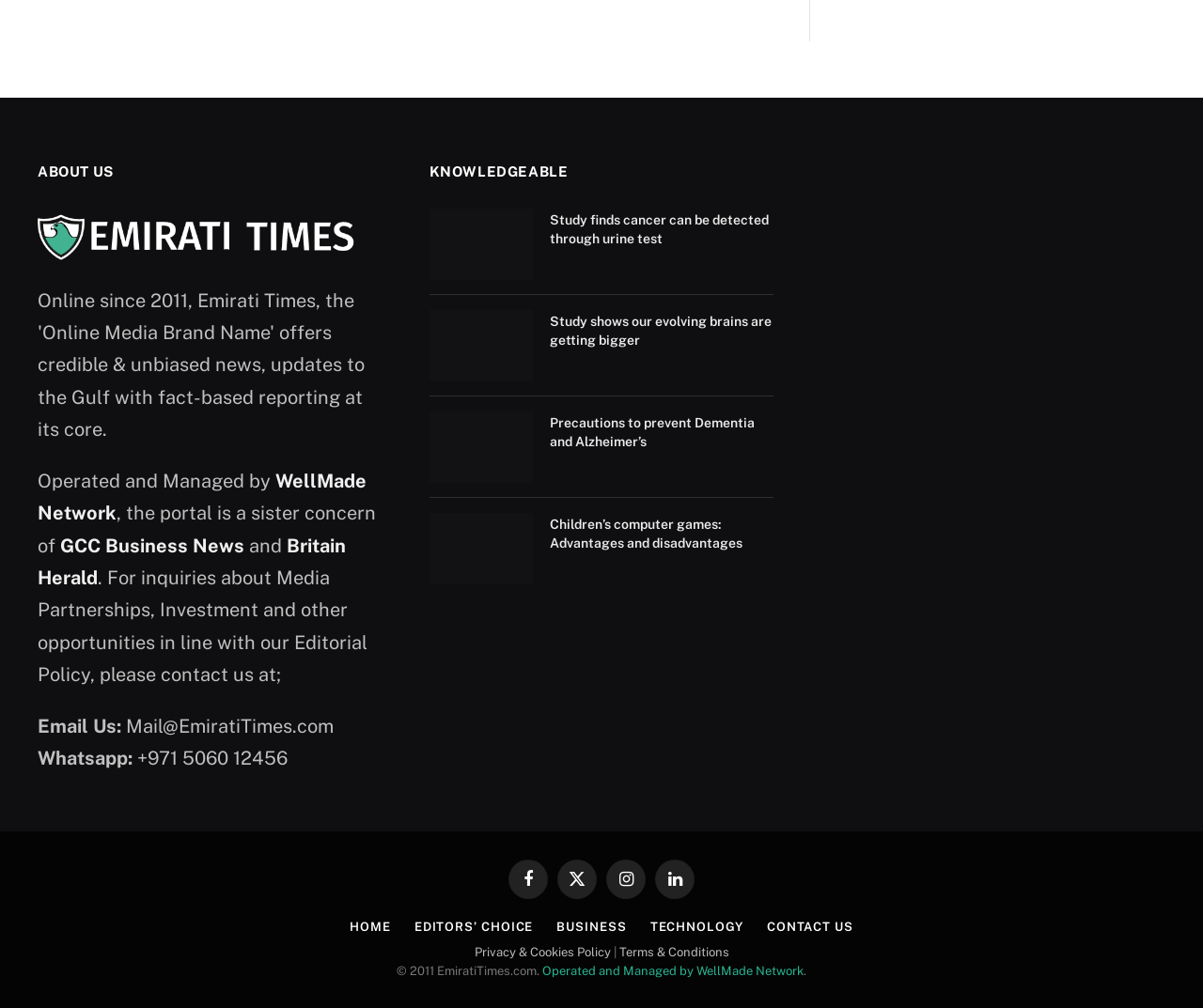How can one contact the portal?
Using the visual information, respond with a single word or phrase.

Email or Whatsapp